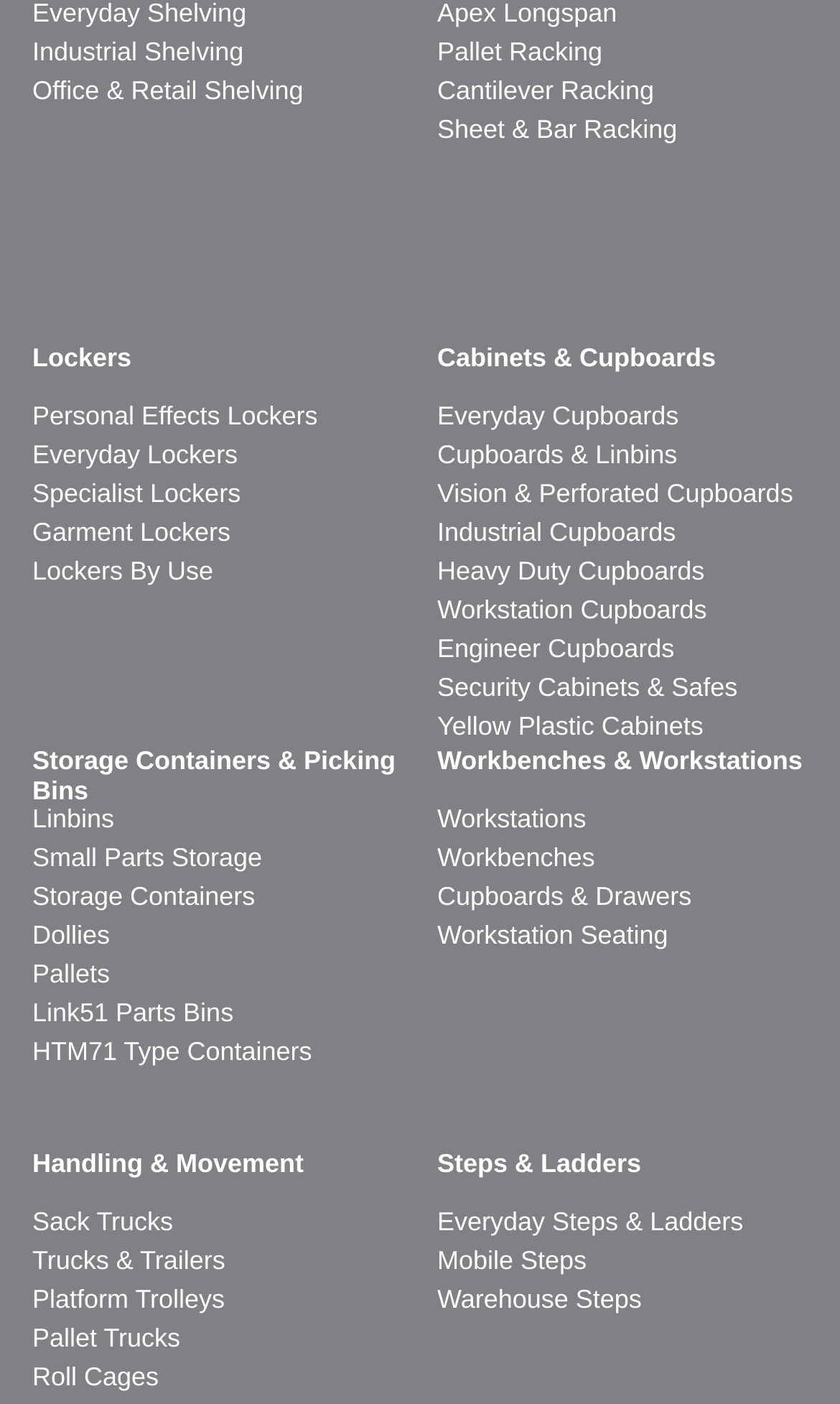Given the element description Garment Lockers, predict the bounding box coordinates for the UI element in the webpage screenshot. The format should be (top-left x, top-left y, bottom-right x, bottom-right y), and the values should be between 0 and 1.

[0.038, 0.368, 0.274, 0.389]